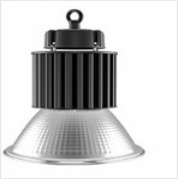Give a detailed account of the contents of the image.

This image features a highbay lamp, showcasing a sleek and functional design suitable for industrial and commercial lighting applications. The lamp features a robust top section with a black finish, complemented by a reflective outer shell that enhances light distribution. Ideal for usage in large spaces such as warehouses, factories, and retail environments, this highbay lamp promises durability and efficiency, making it a cost-effective lighting solution. The integrated hanging hook indicates easy installation, highlighting its practicality and versatility in various settings.